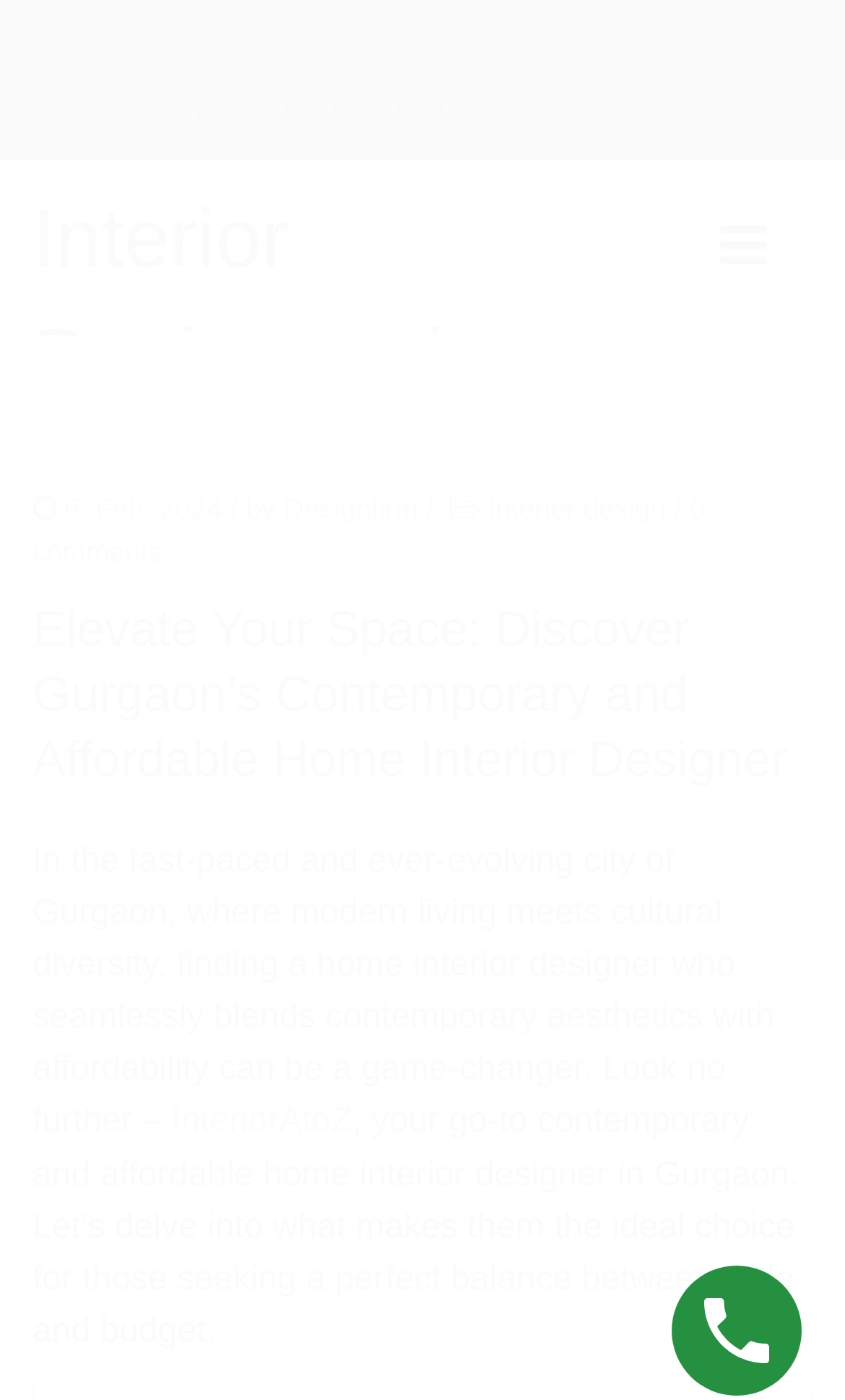Identify the coordinates of the bounding box for the element described below: "Interior design". Return the coordinates as four float numbers between 0 and 1: [left, top, right, bottom].

[0.577, 0.352, 0.788, 0.386]